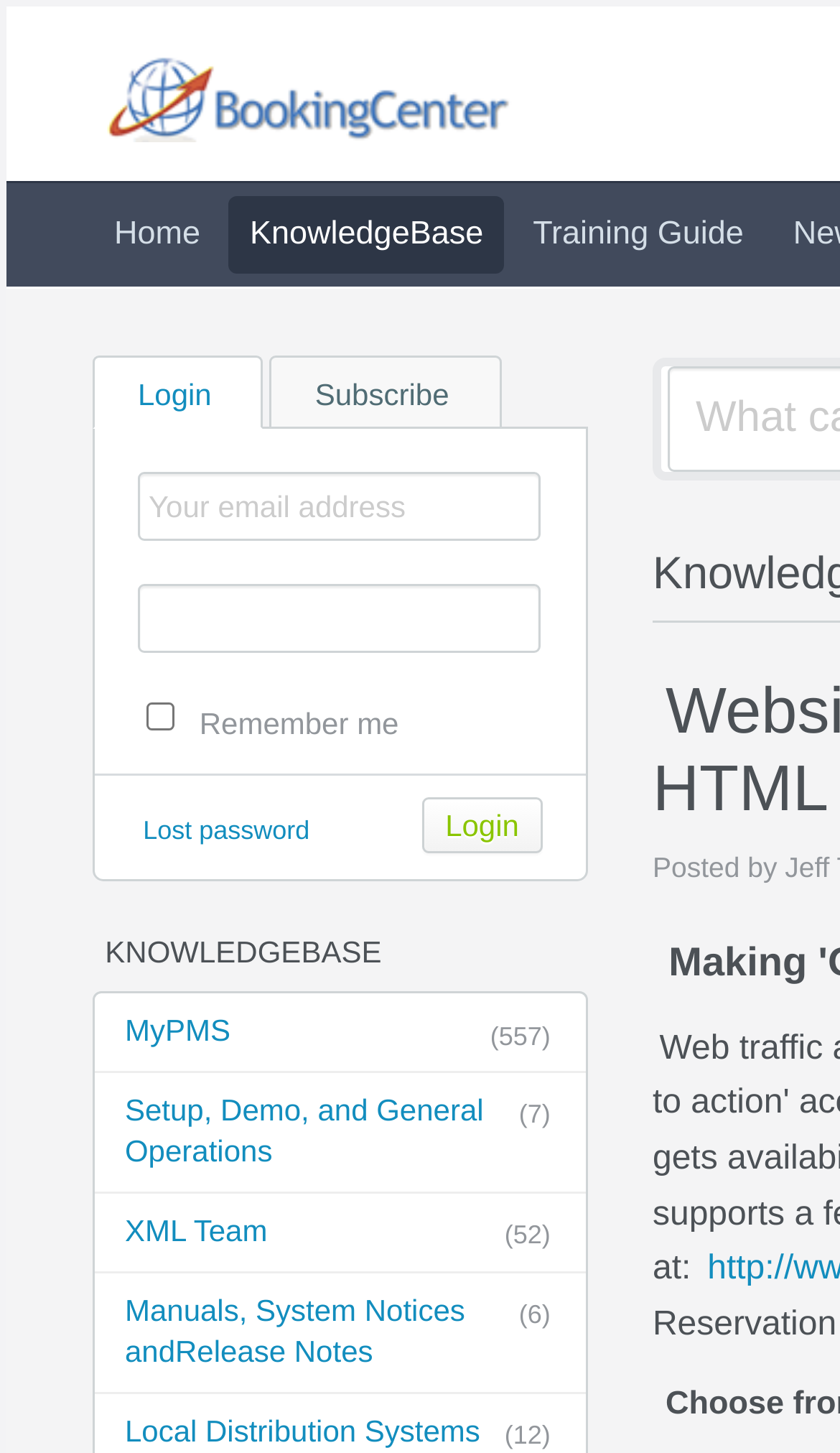Kindly provide the bounding box coordinates of the section you need to click on to fulfill the given instruction: "Click the Login button".

[0.502, 0.549, 0.646, 0.588]